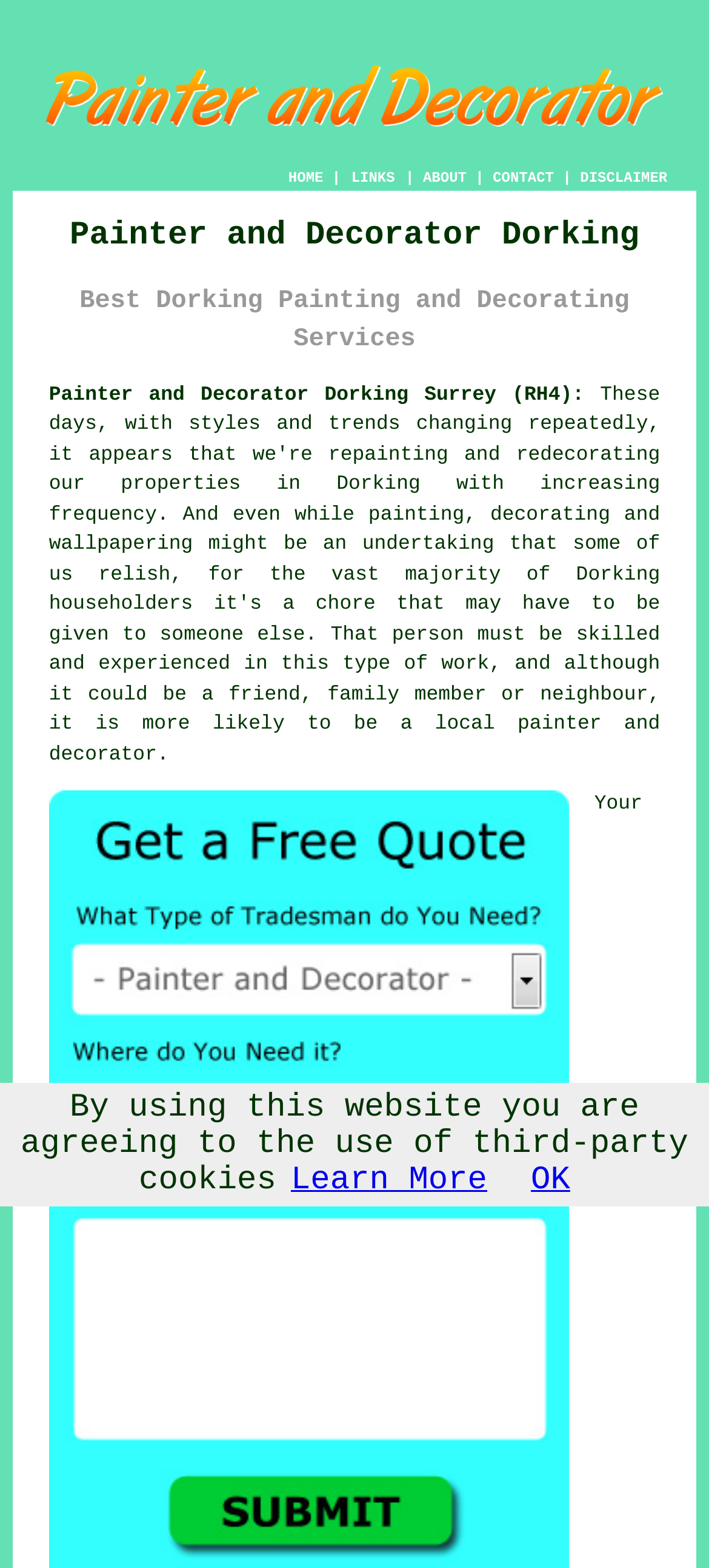Find the bounding box of the web element that fits this description: "DISCLAIMER".

[0.818, 0.109, 0.941, 0.119]